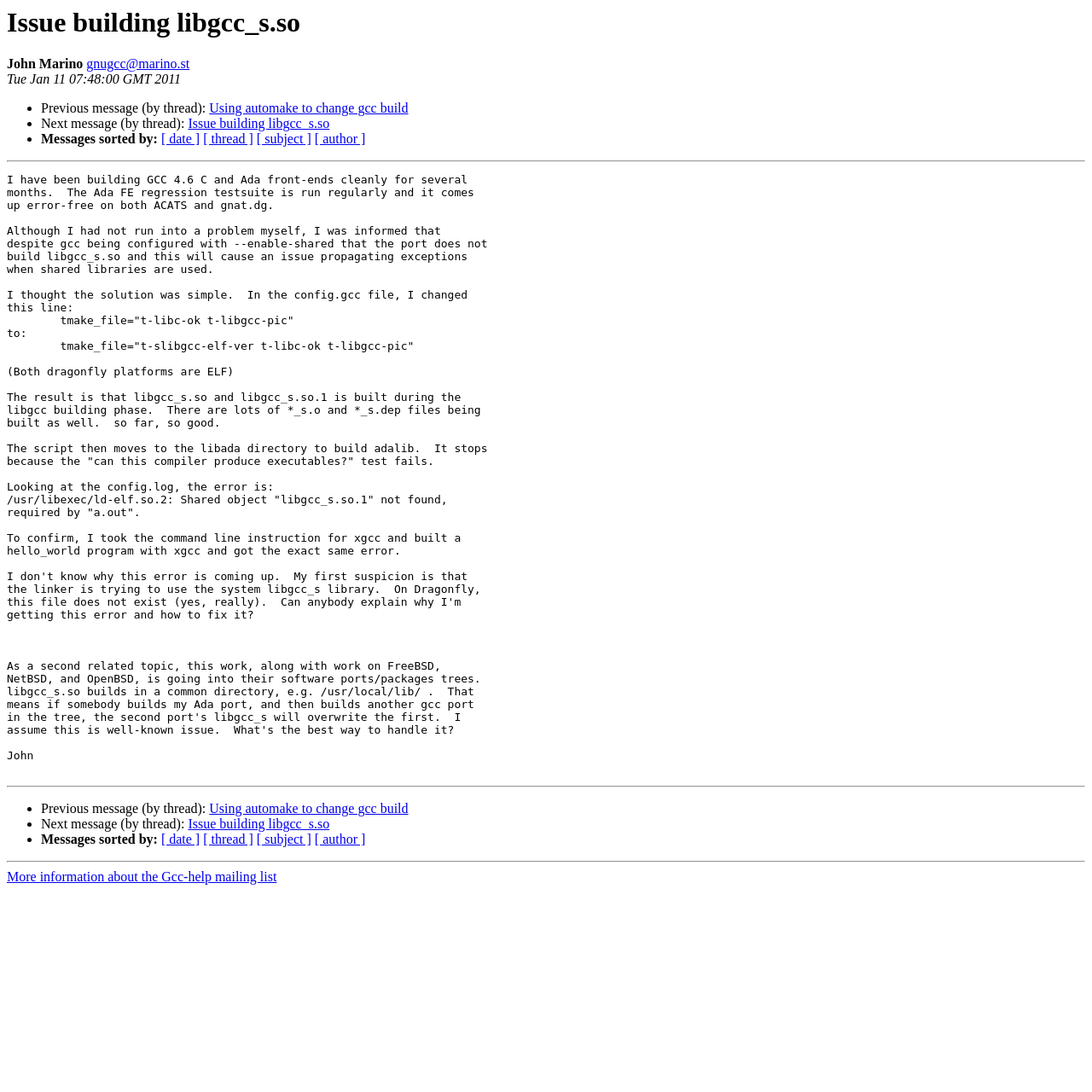Detail the features and information presented on the webpage.

This webpage appears to be a discussion forum or mailing list archive, focused on the topic "Issue building libgcc_s.so". At the top, there is a heading with the same title, followed by the author's name "John Marino" and their email address "gnugcc@marino.st". The date "Tue Jan 11 07:48:00 GMT 2011" is also displayed.

Below the heading, there are three list markers, each followed by a link to a related message, including "Previous message (by thread):" and "Next message (by thread):". These links are aligned horizontally and are positioned near the top of the page.

The main content of the page is a long block of text written by John Marino, which describes an issue he encountered while building GCC 4.6 C and Ada front-ends. The text is divided into paragraphs and includes code snippets and error messages. The text block takes up most of the page's vertical space.

There are two horizontal separators, one near the middle of the page and another near the bottom, which separate the main content from the links and other elements.

At the bottom of the page, there are more links, including "Previous message (by thread):", "Next message (by thread):", and "Messages sorted by:", which allow users to navigate through the discussion thread. There are also links to sort messages by date, thread, subject, and author.

Finally, there is a link to "More information about the Gcc-help mailing list" at the very bottom of the page.